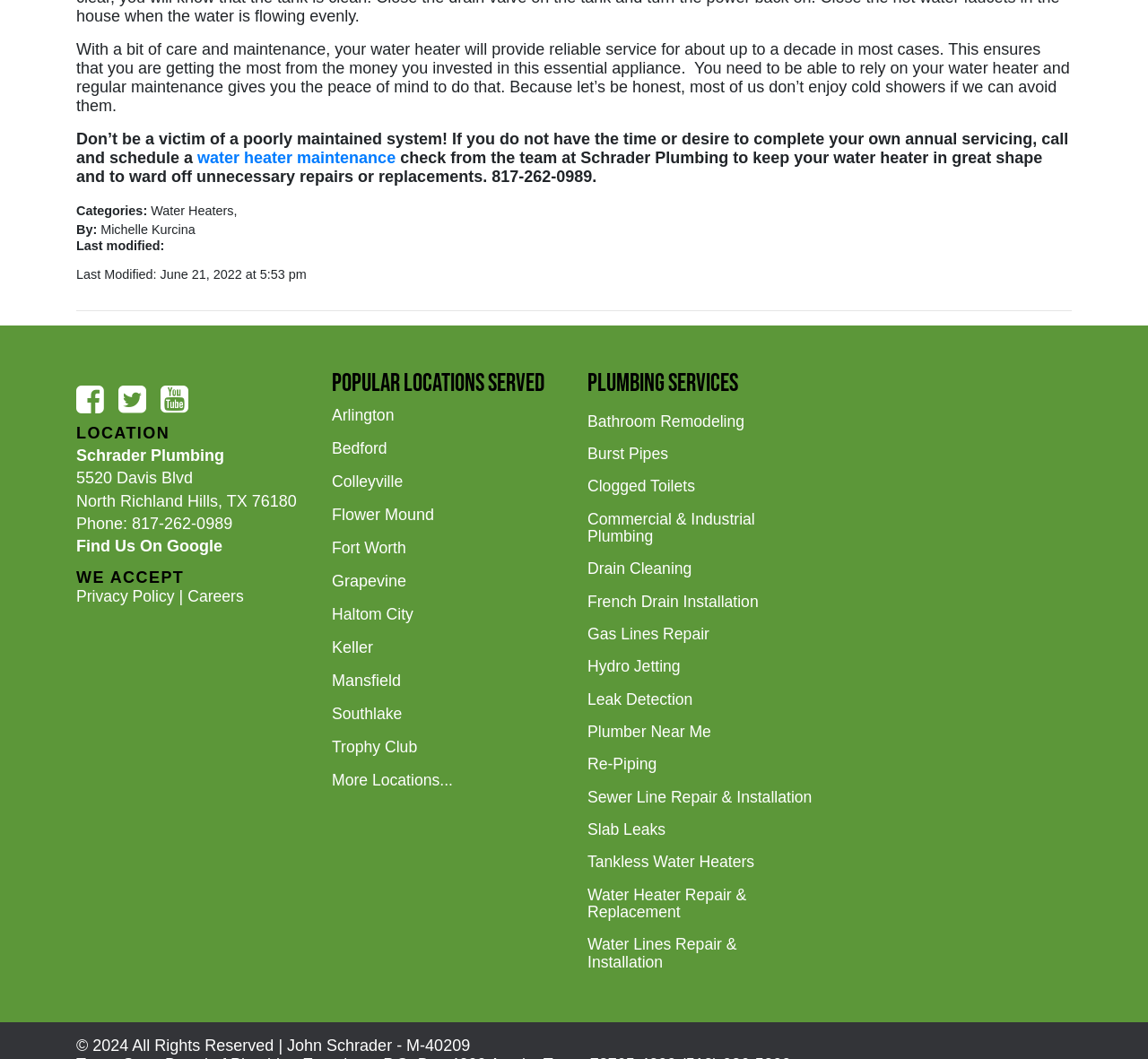Carefully examine the image and provide an in-depth answer to the question: What is the recommended maintenance period for a water heater?

The webpage suggests that regular maintenance gives peace of mind and recommends annual servicing to keep the water heater in great shape and to ward off unnecessary repairs or replacements.